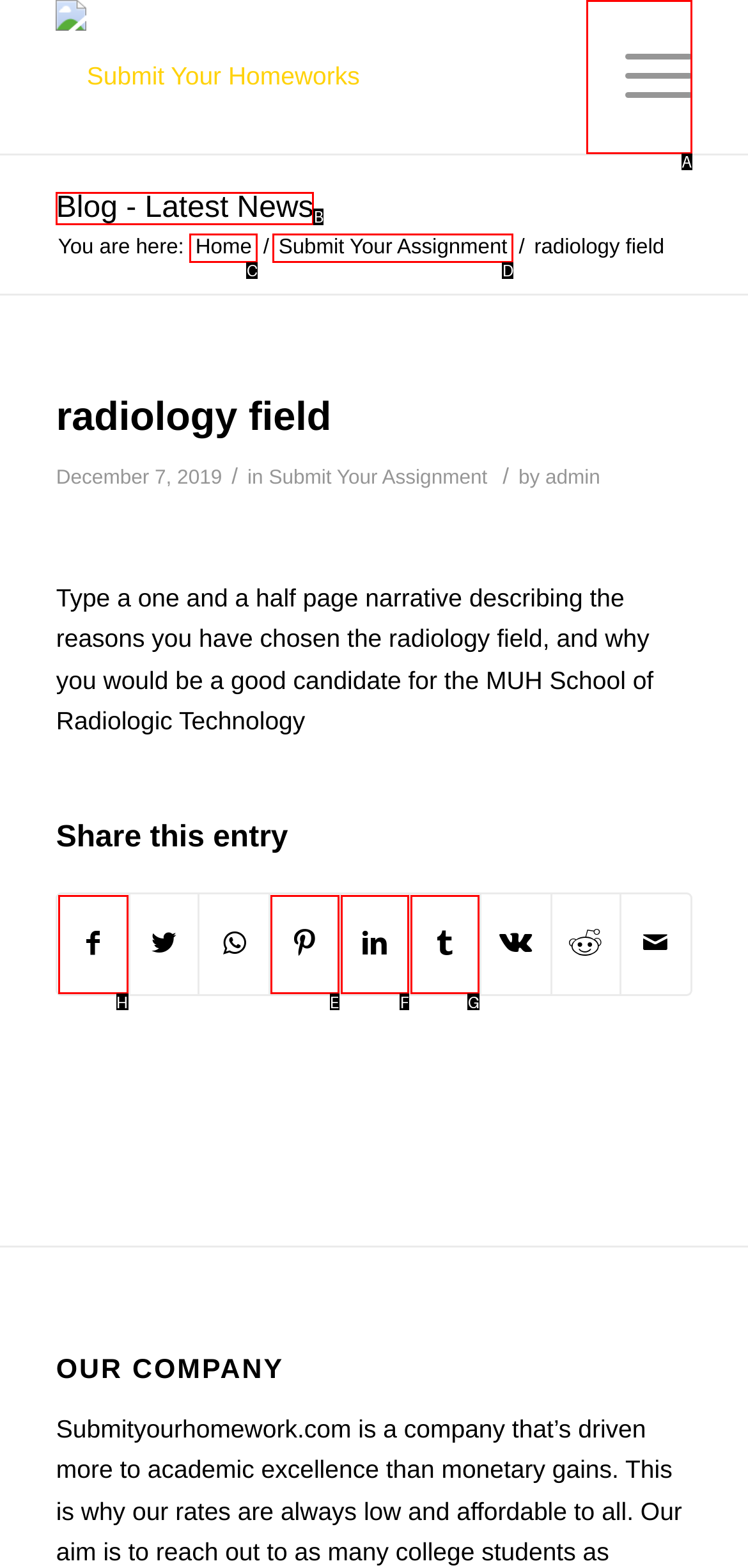Tell me which one HTML element I should click to complete the following task: Share on Facebook
Answer with the option's letter from the given choices directly.

H